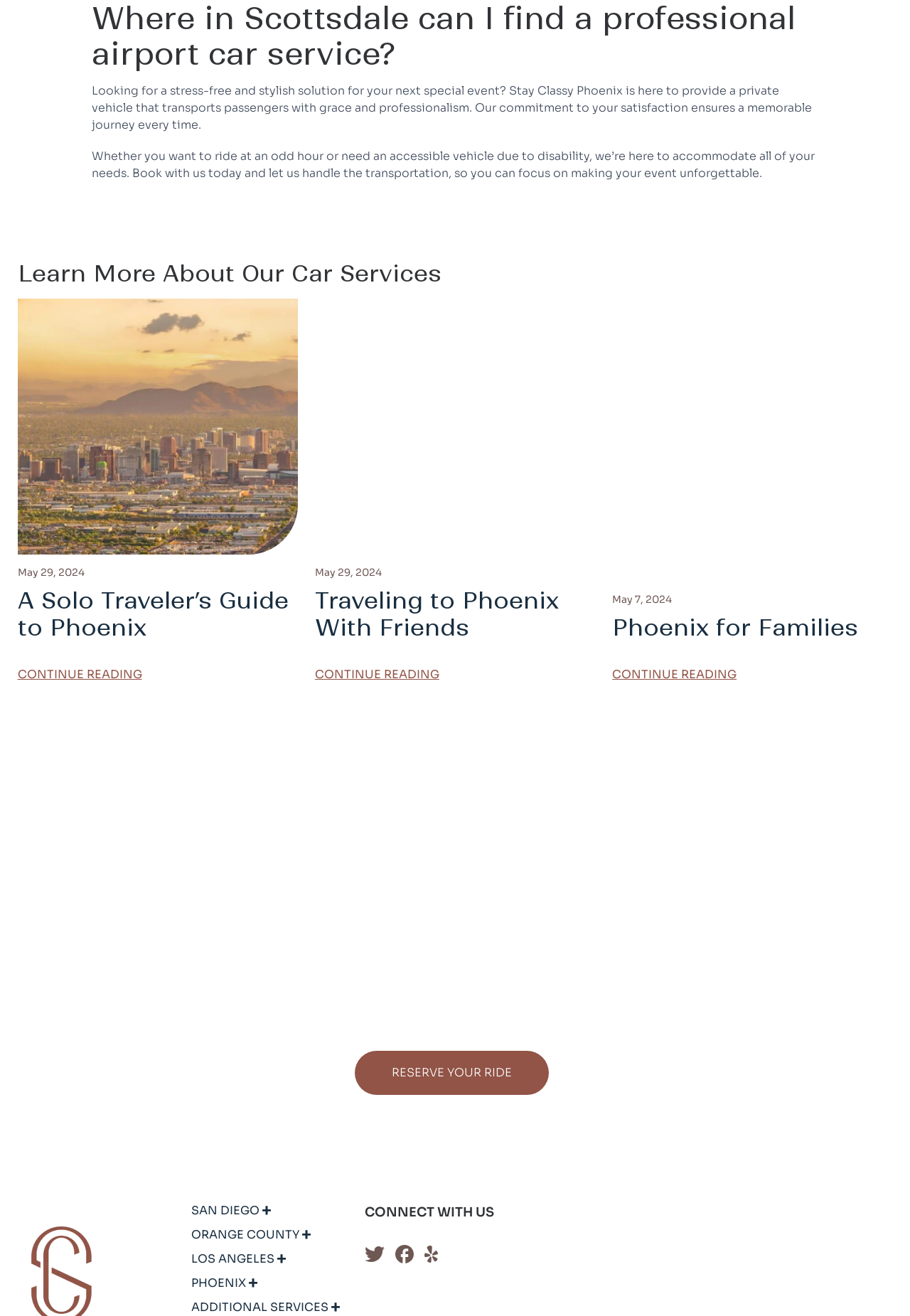What social media platforms can you connect with Stay Classy on?
Please provide a single word or phrase in response based on the screenshot.

Twitter, Facebook, Yelp